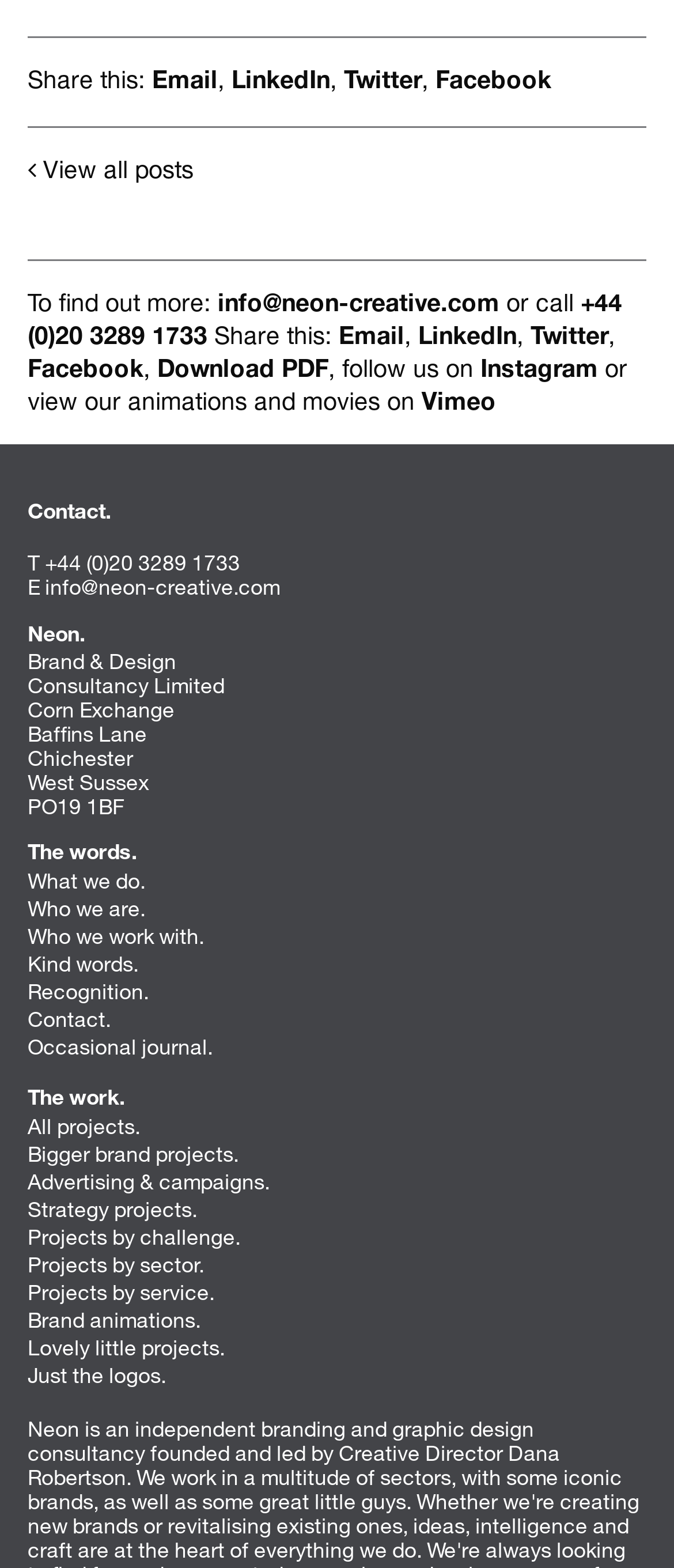What is the address of the company?
Answer the question with a detailed explanation, including all necessary information.

The address of the company can be found in the footer section of the webpage, where it is written as 'Corn Exchange, Baffins Lane, Chichester, West Sussex, PO19 1BF'.